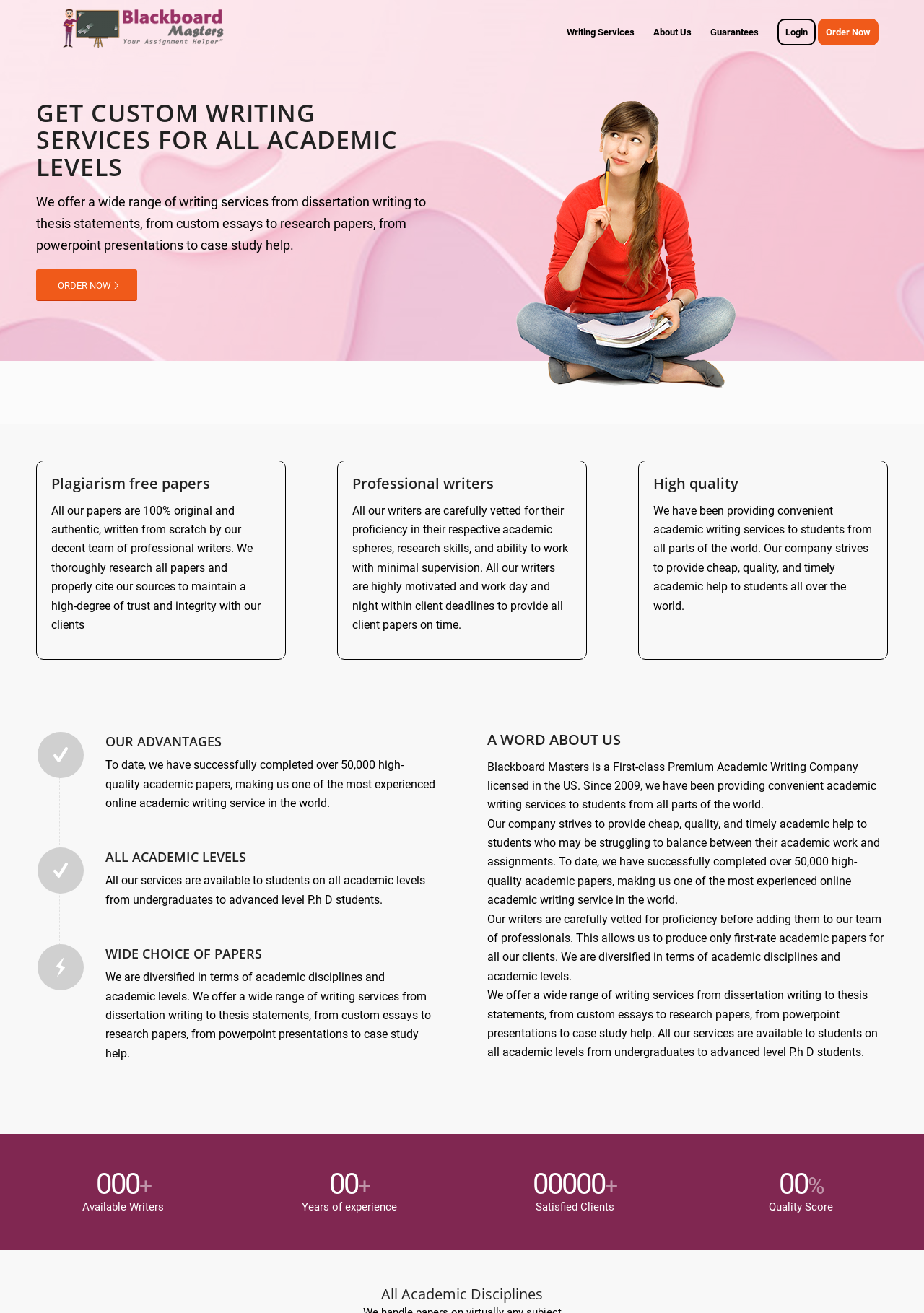Determine the bounding box for the described UI element: "name="query" placeholder="Search for books..."".

None